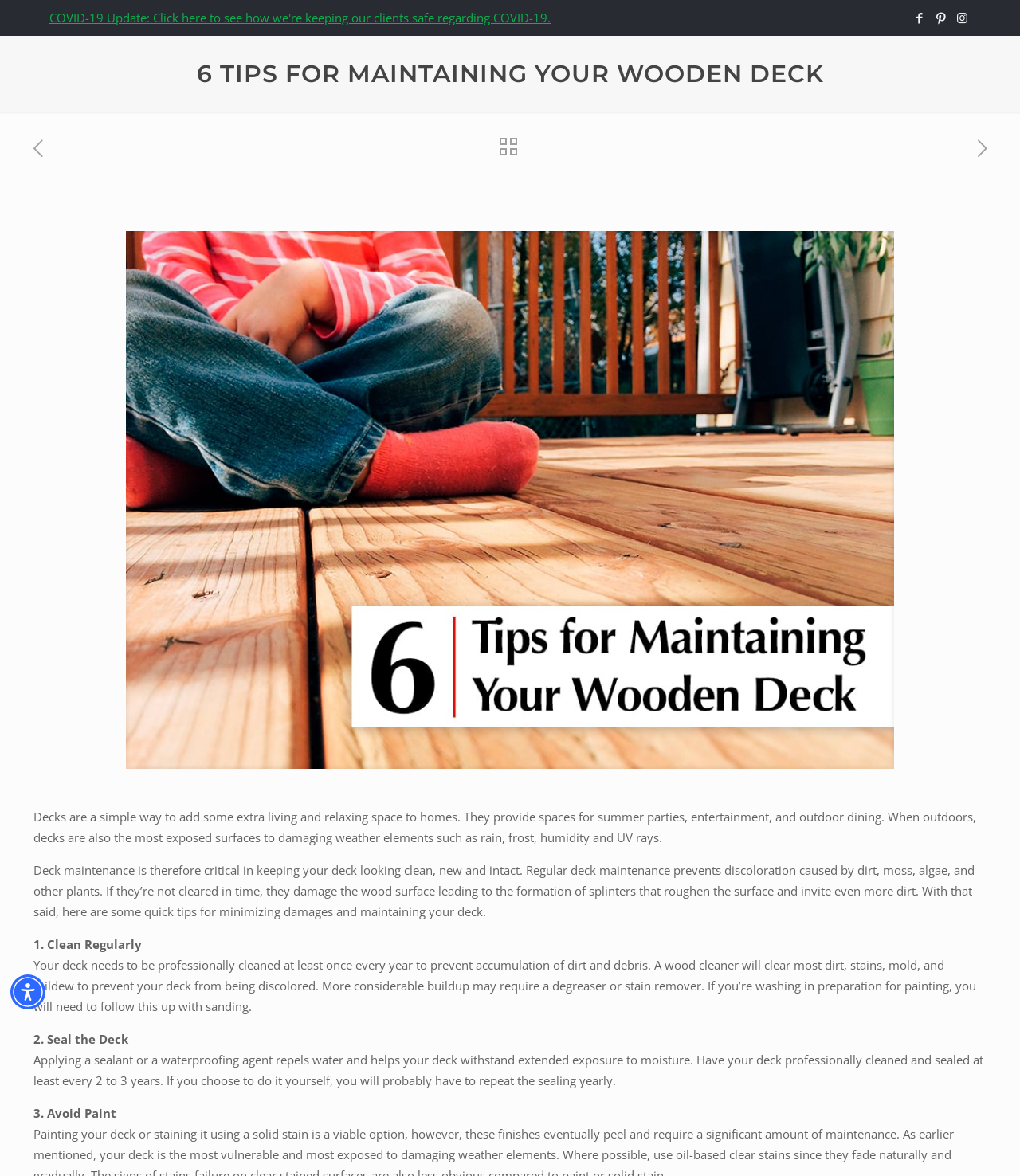What is the text of the webpage's headline?

6 TIPS FOR MAINTAINING YOUR WOODEN DECK